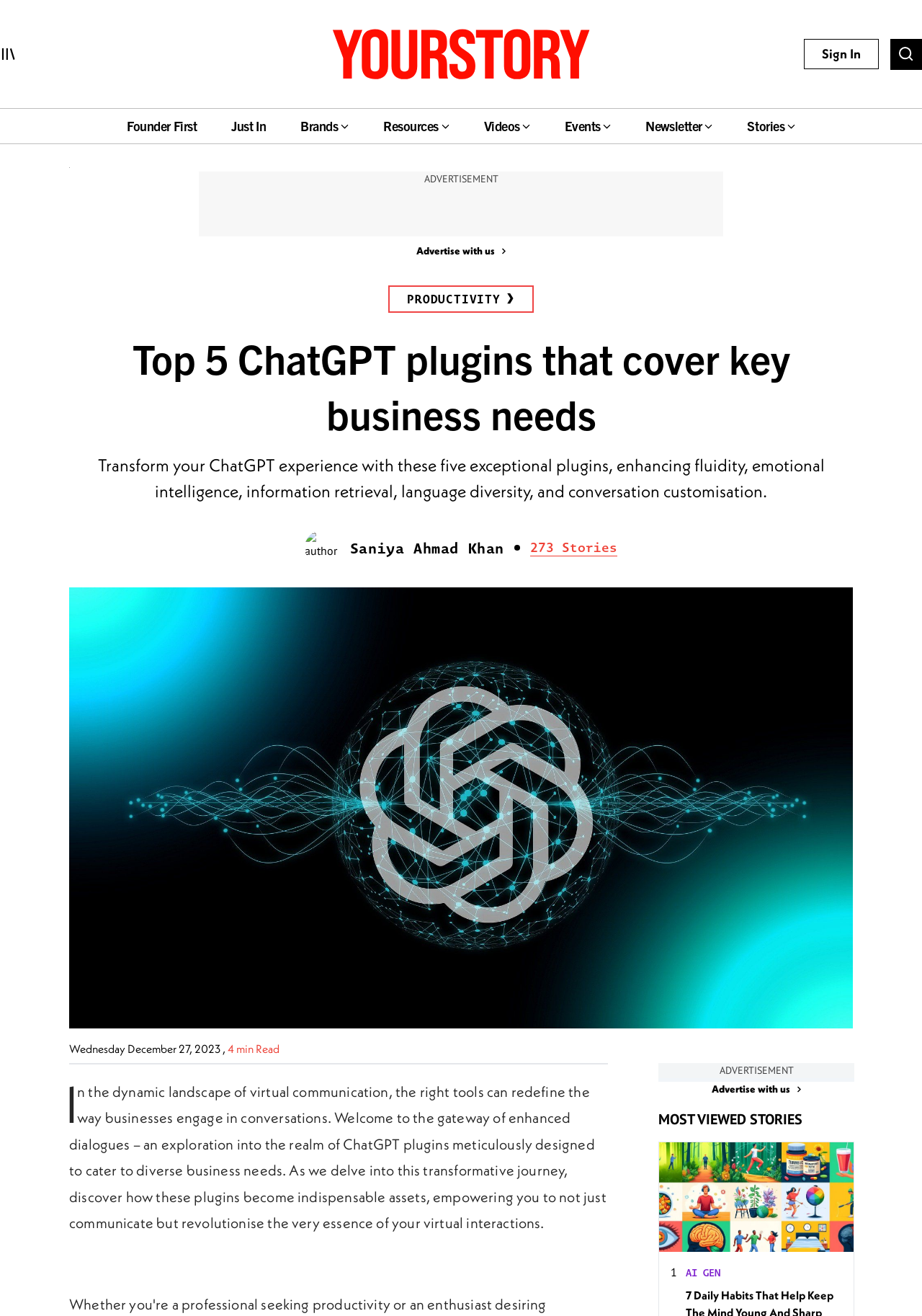Locate the bounding box coordinates of the UI element described by: "Saniya Ahmad Khan". Provide the coordinates as four float numbers between 0 and 1, formatted as [left, top, right, bottom].

[0.38, 0.41, 0.547, 0.421]